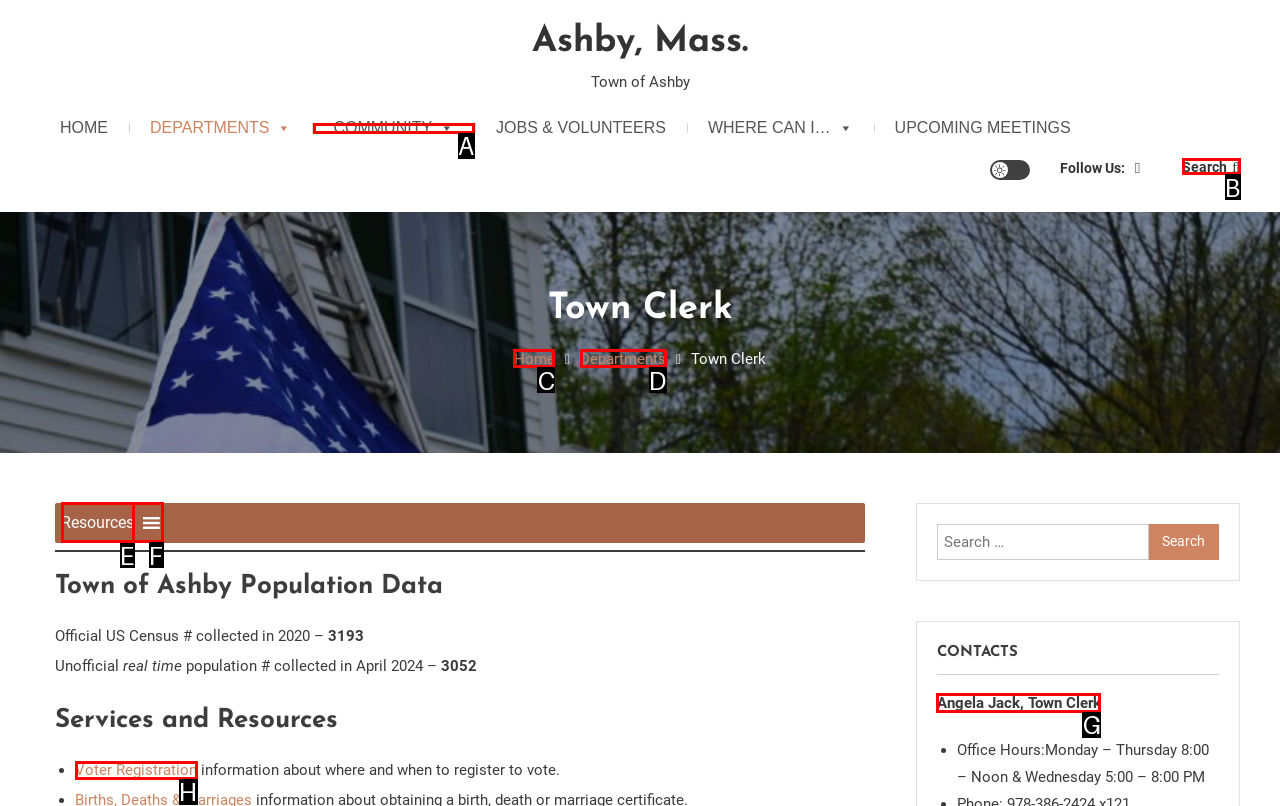Tell me which letter I should select to achieve the following goal: Click the 'Vote' button
Answer with the corresponding letter from the provided options directly.

None